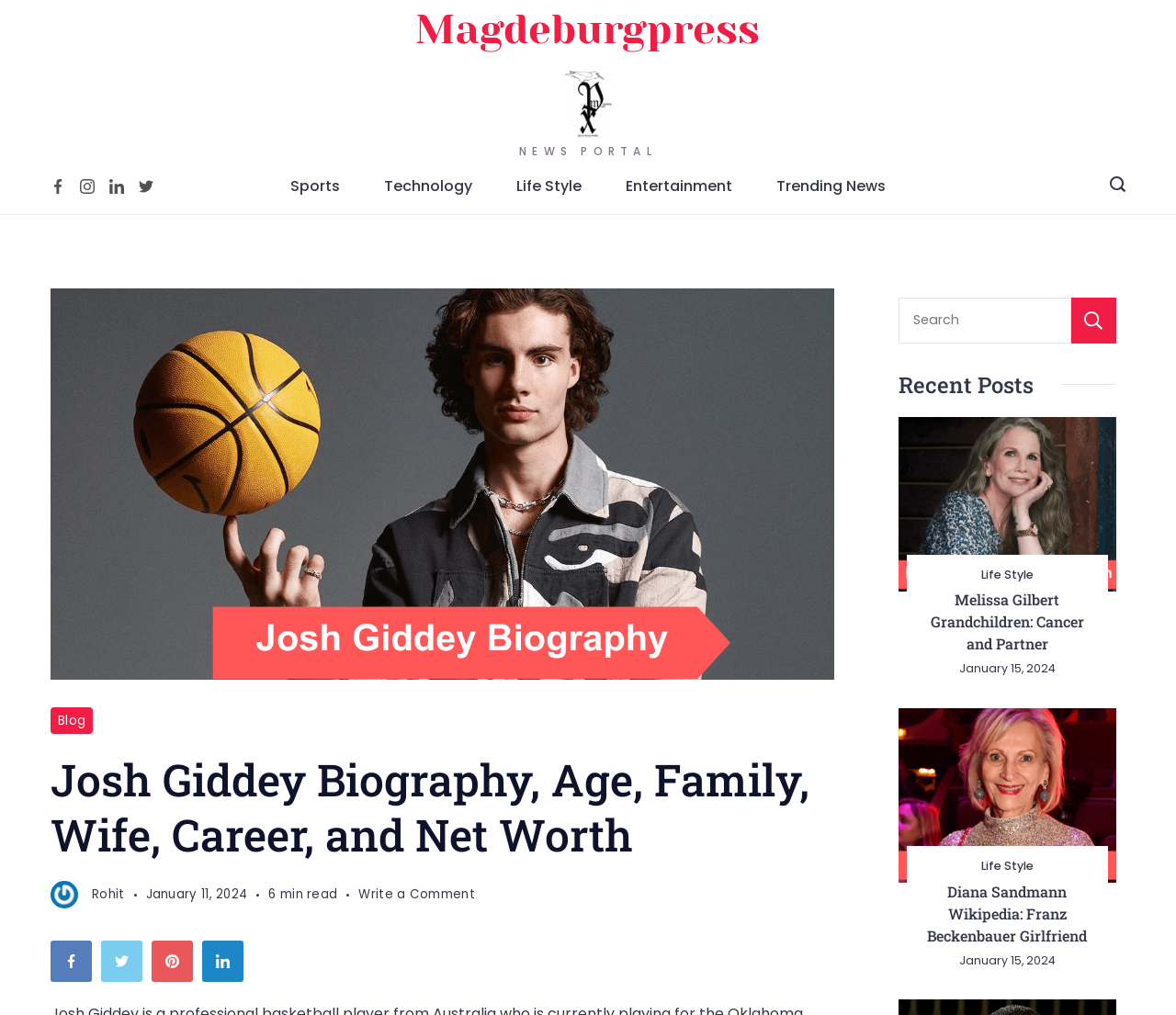Identify the coordinates of the bounding box for the element described below: "parent_node: Search name="s" placeholder="Search"". Return the coordinates as four float numbers between 0 and 1: [left, top, right, bottom].

[0.764, 0.293, 0.911, 0.338]